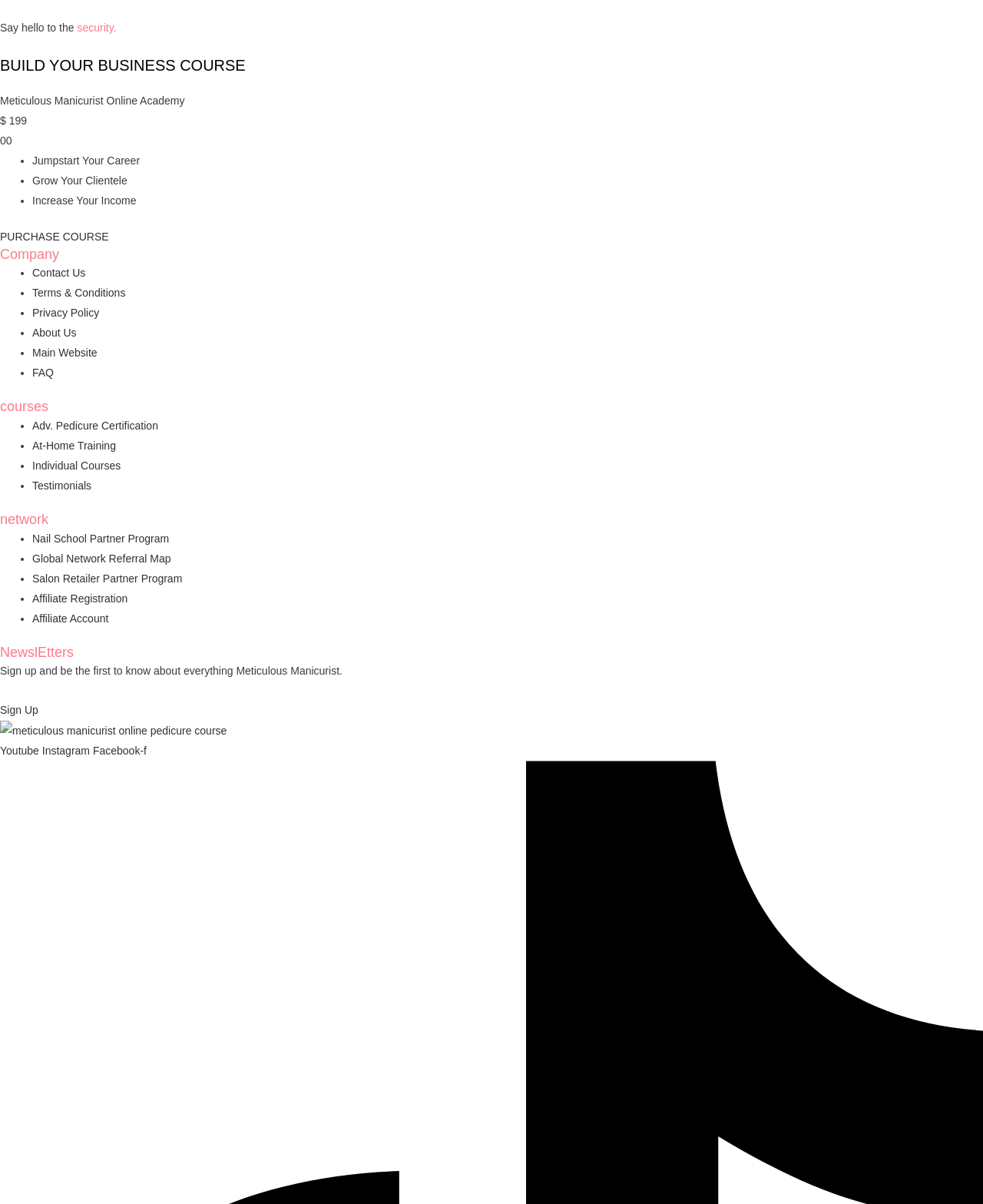Identify the bounding box coordinates for the UI element mentioned here: "Affiliate Account". Provide the coordinates as four float values between 0 and 1, i.e., [left, top, right, bottom].

[0.033, 0.508, 0.11, 0.519]